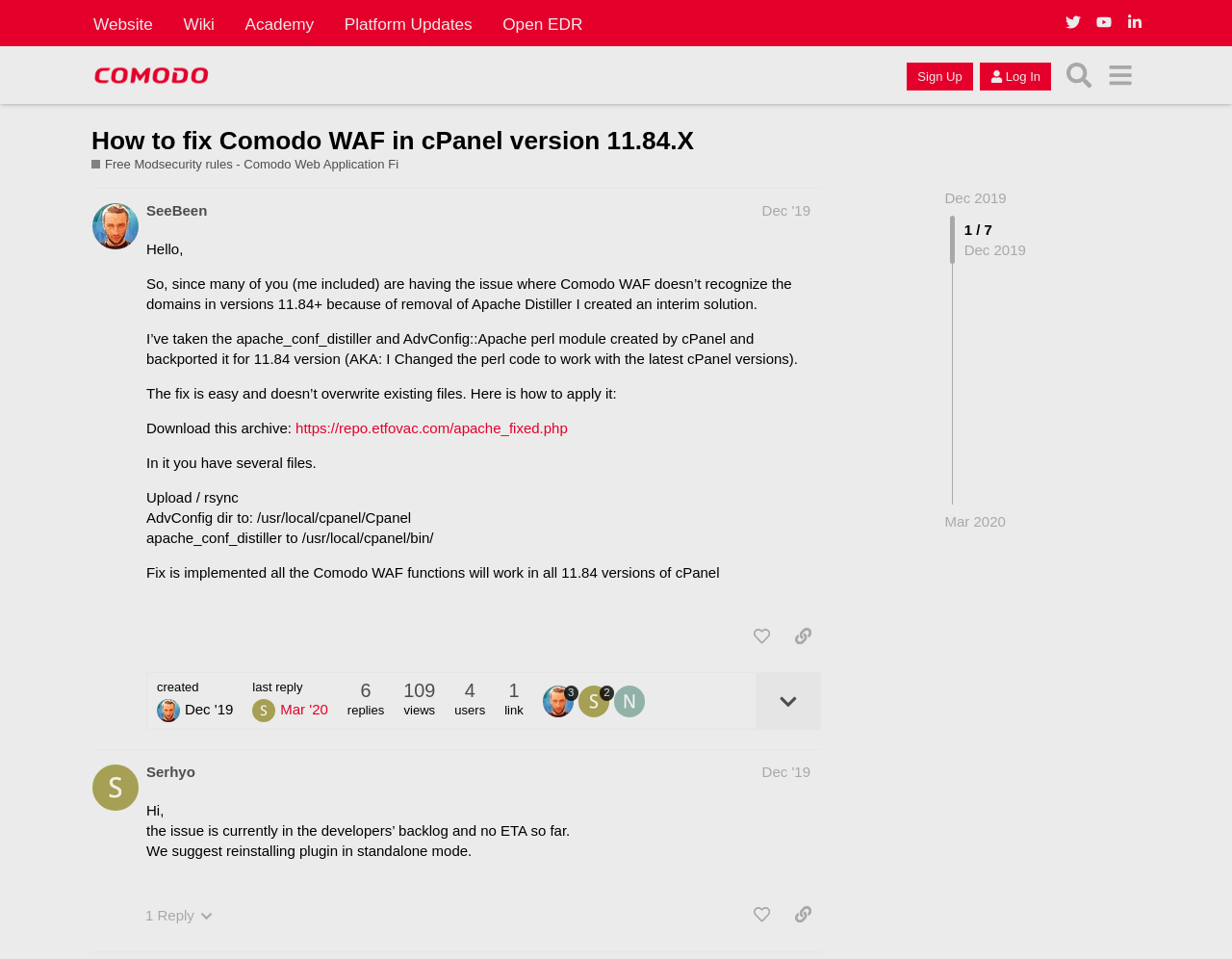Using the element description: "Dec 2019", determine the bounding box coordinates. The coordinates should be in the format [left, top, right, bottom], with values between 0 and 1.

[0.767, 0.198, 0.817, 0.215]